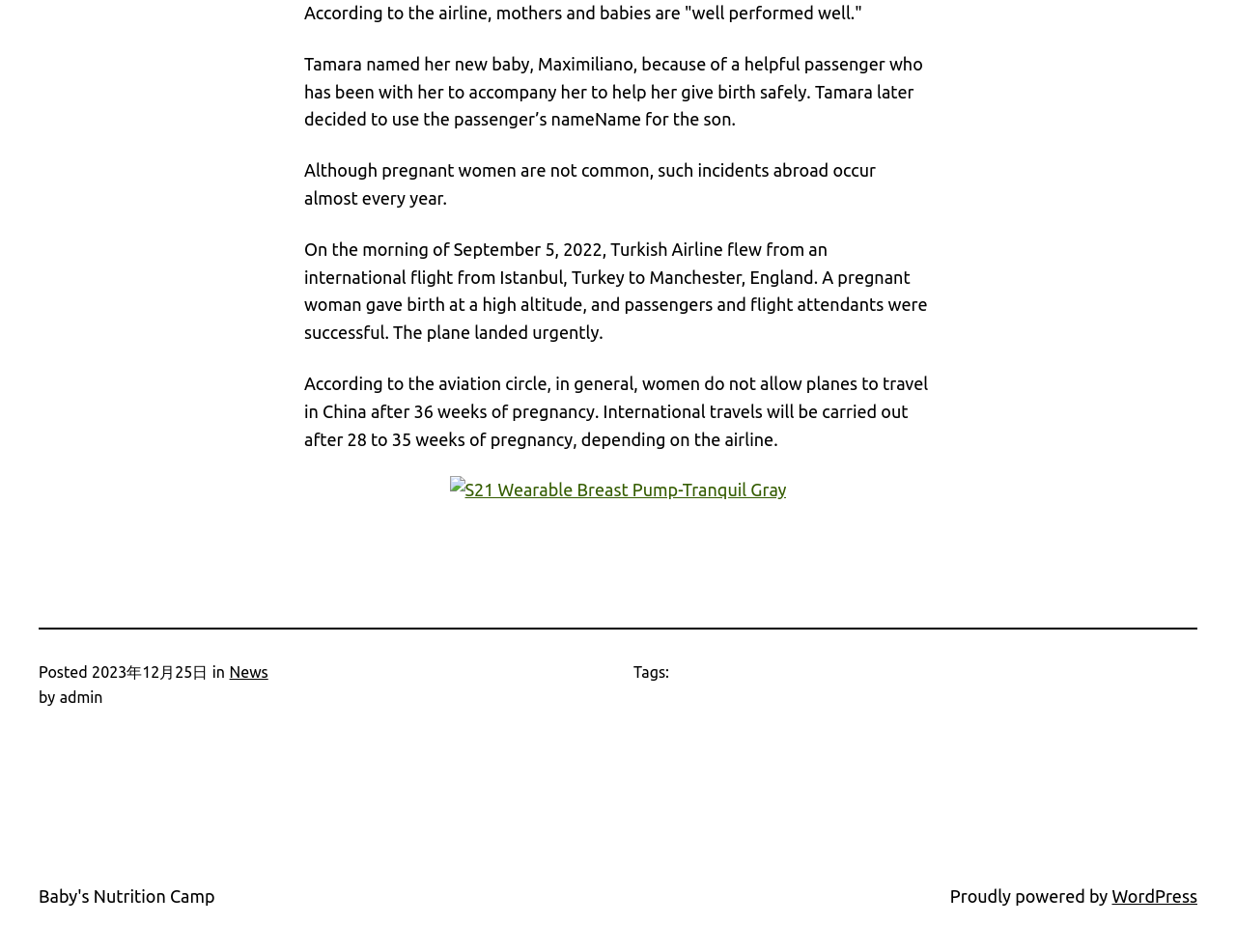Bounding box coordinates must be specified in the format (top-left x, top-left y, bottom-right x, bottom-right y). All values should be floating point numbers between 0 and 1. What are the bounding box coordinates of the UI element described as: WordPress

[0.9, 0.931, 0.969, 0.951]